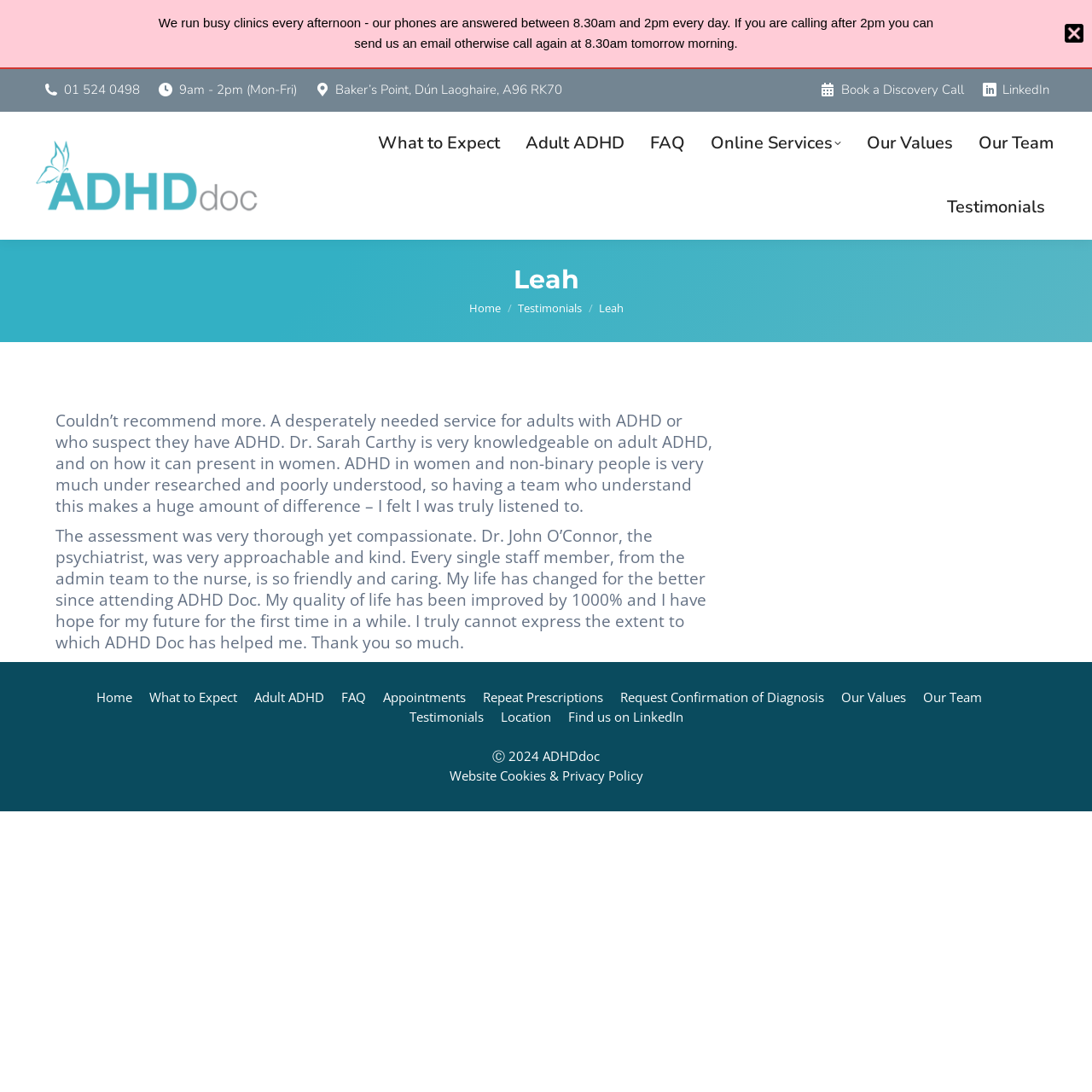Using the element description: "Request Confirmation of Diagnosis", determine the bounding box coordinates for the specified UI element. The coordinates should be four float numbers between 0 and 1, [left, top, right, bottom].

[0.568, 0.63, 0.755, 0.647]